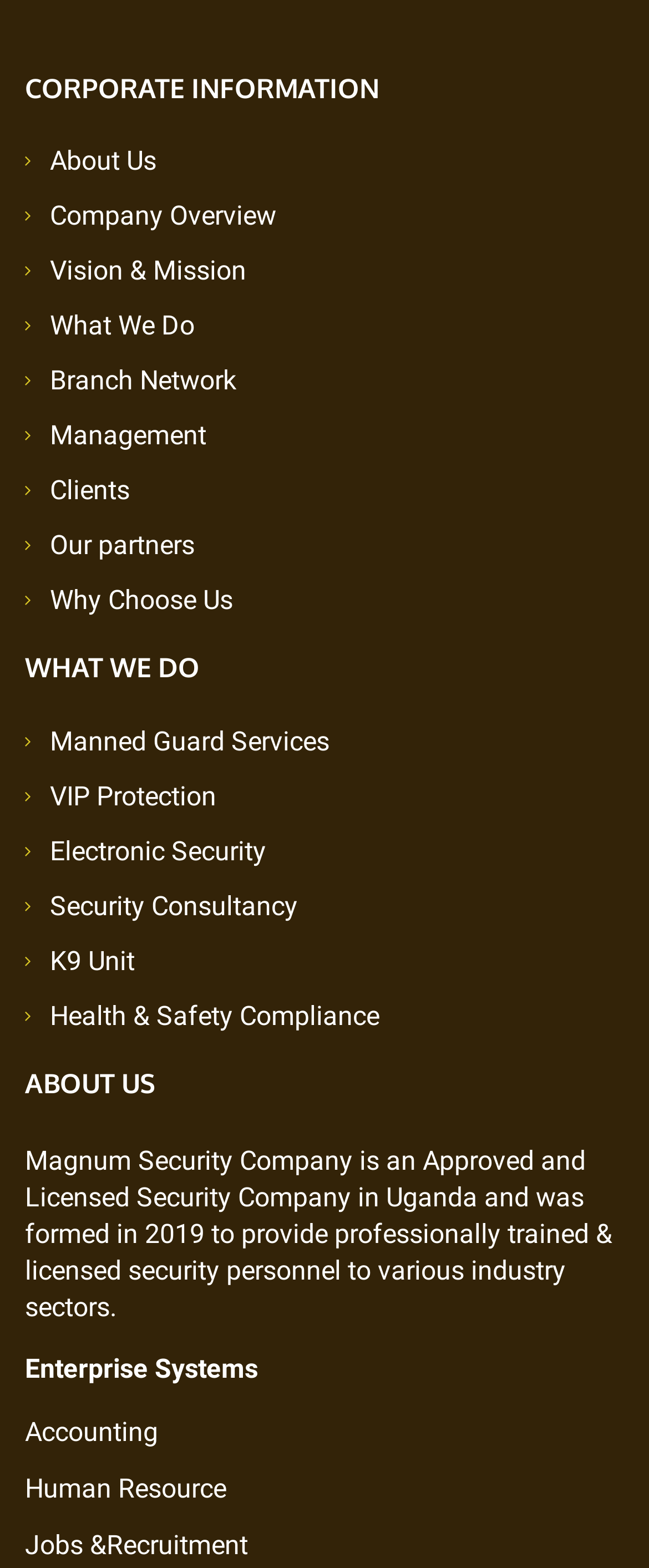What services does the company provide?
Analyze the image and provide a thorough answer to the question.

The company provides various security services, including Manned Guard Services, VIP Protection, Electronic Security, Security Consultancy, K9 Unit, and Health & Safety Compliance, as listed under the 'WHAT WE DO' section.